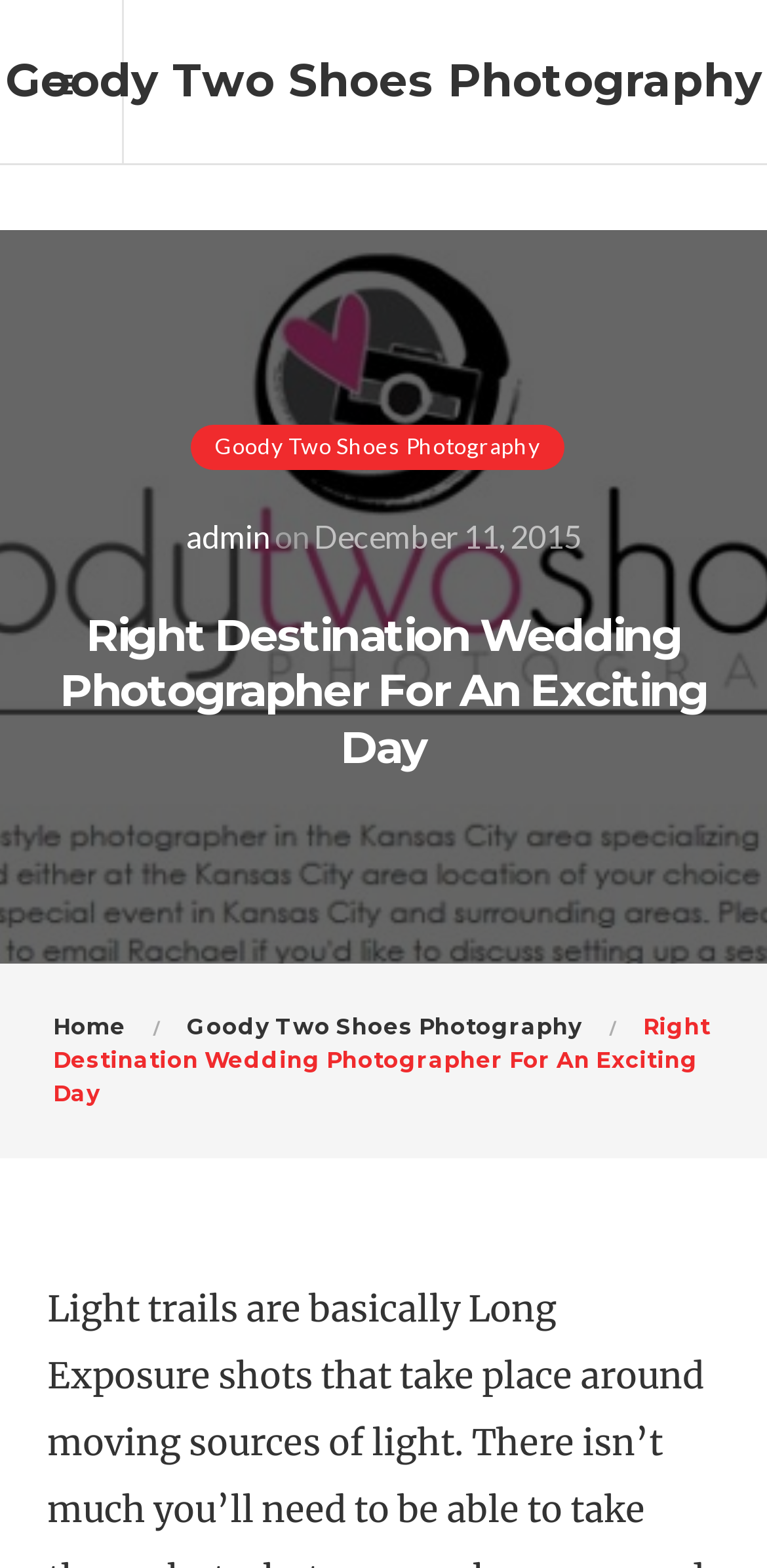Please specify the bounding box coordinates in the format (top-left x, top-left y, bottom-right x, bottom-right y), with all values as floating point numbers between 0 and 1. Identify the bounding box of the UI element described by: Goody Two Shoes Photography

[0.249, 0.271, 0.736, 0.3]